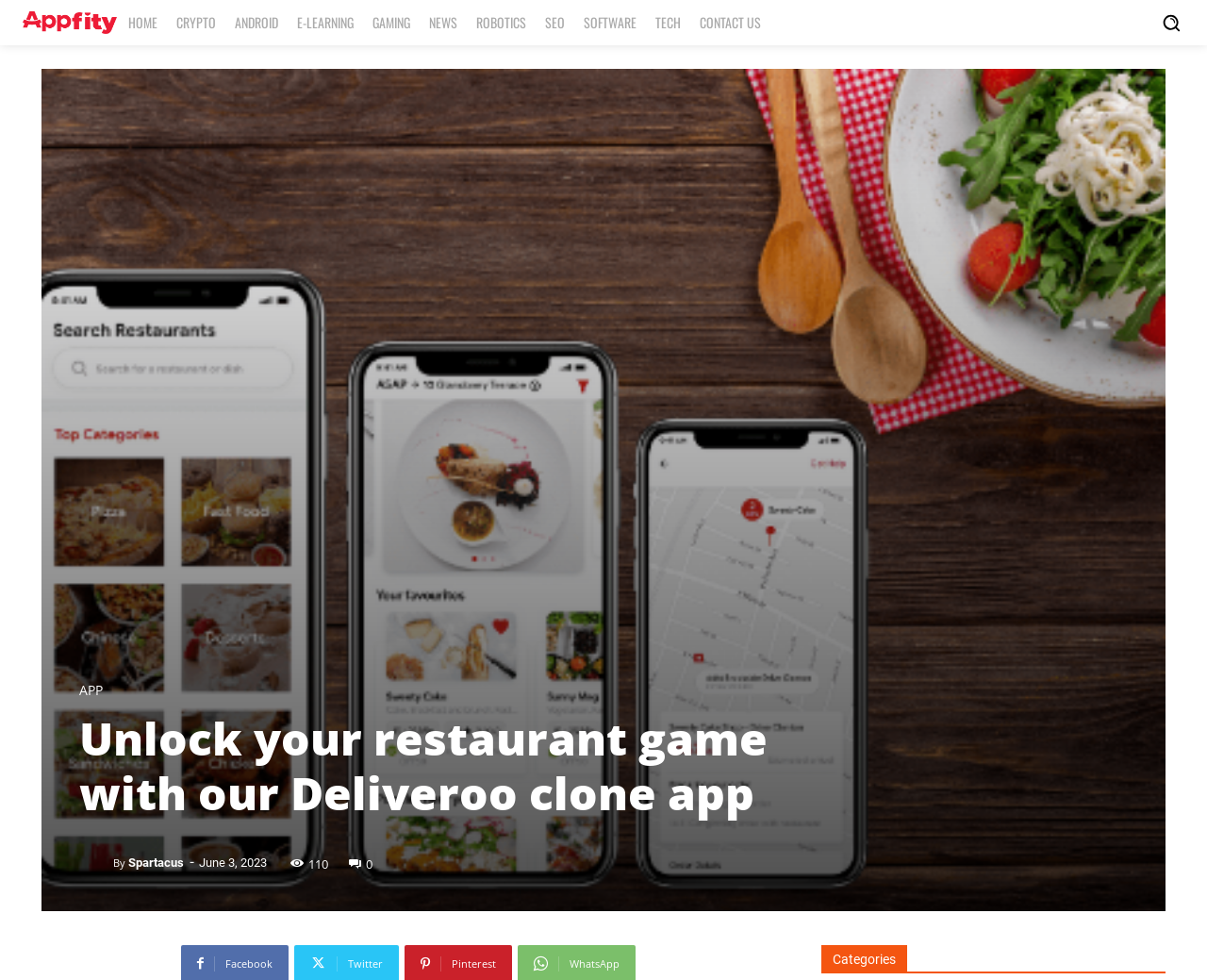Please answer the following question using a single word or phrase: 
How many categories are listed on the webpage?

11